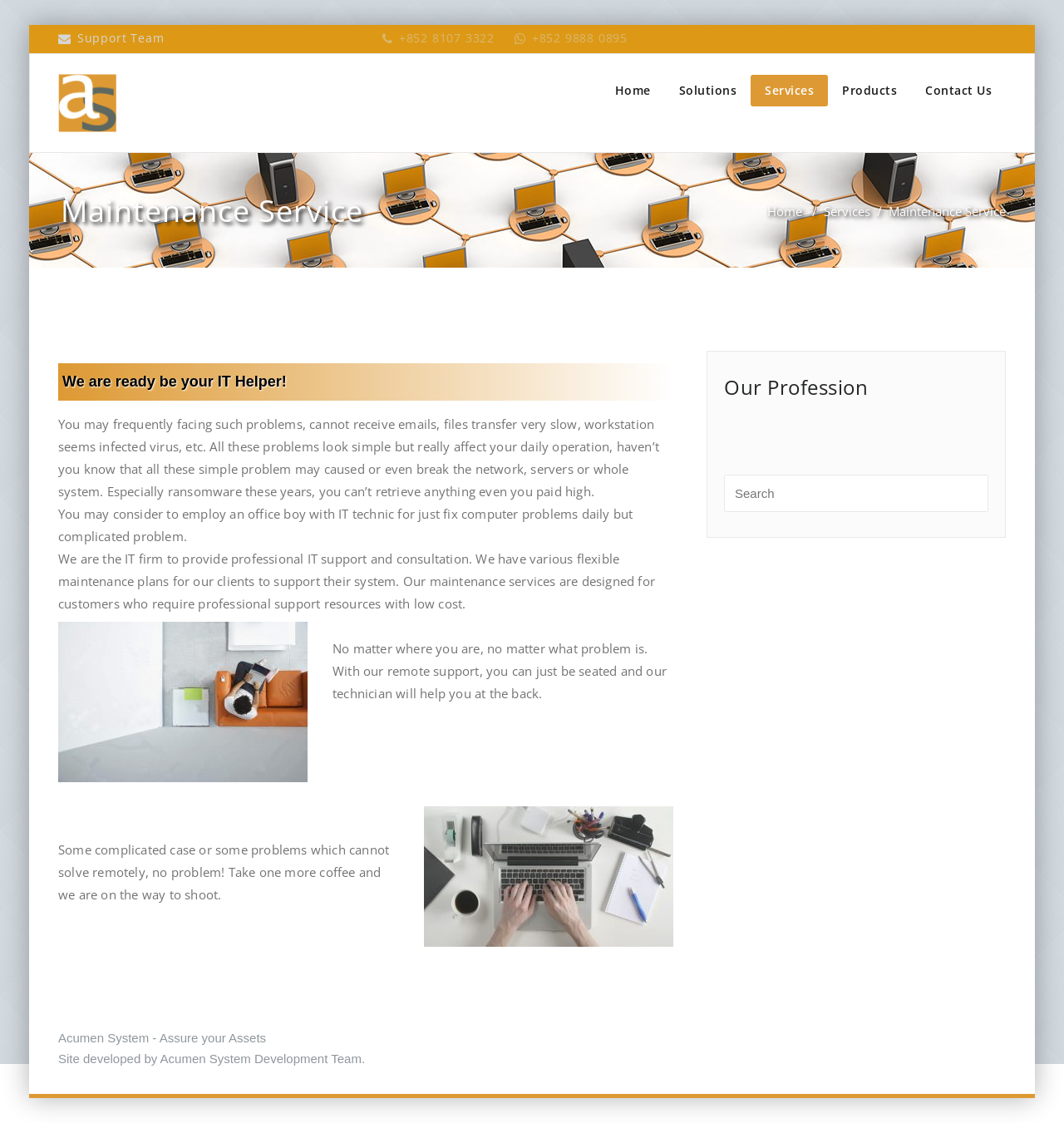Identify the bounding box coordinates of the section that should be clicked to achieve the task described: "Call the support team".

[0.359, 0.027, 0.59, 0.041]